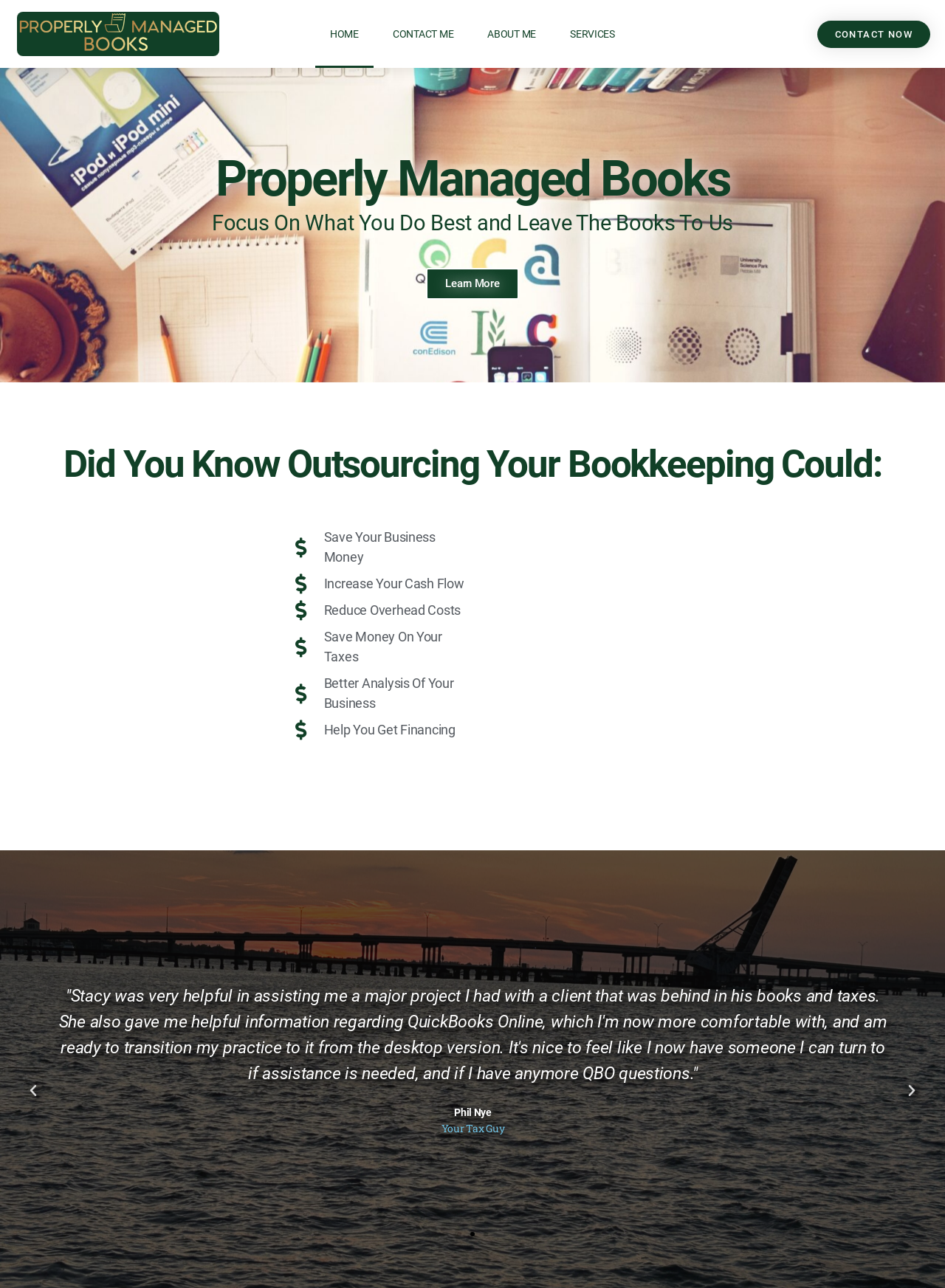Determine the bounding box coordinates of the area to click in order to meet this instruction: "Click the CONTACT ME link".

[0.4, 0.0, 0.496, 0.053]